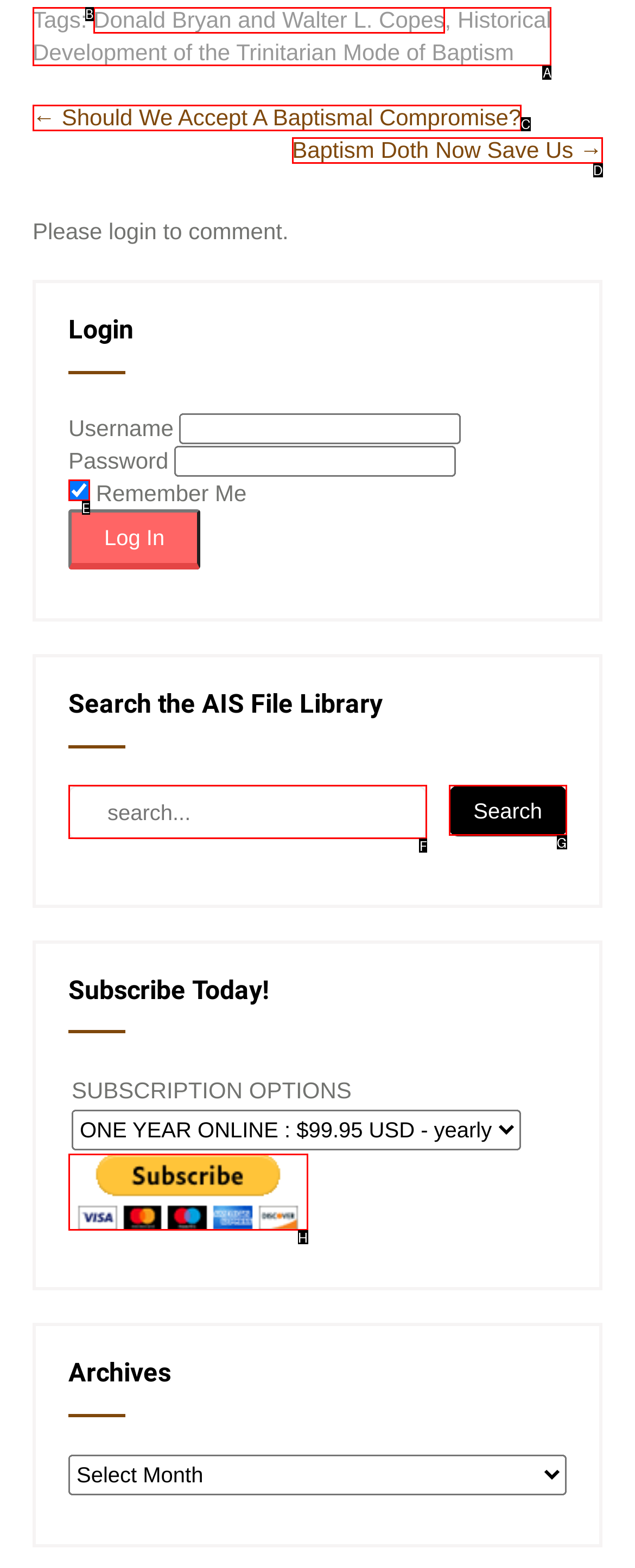Given the description: value="Search"
Identify the letter of the matching UI element from the options.

G